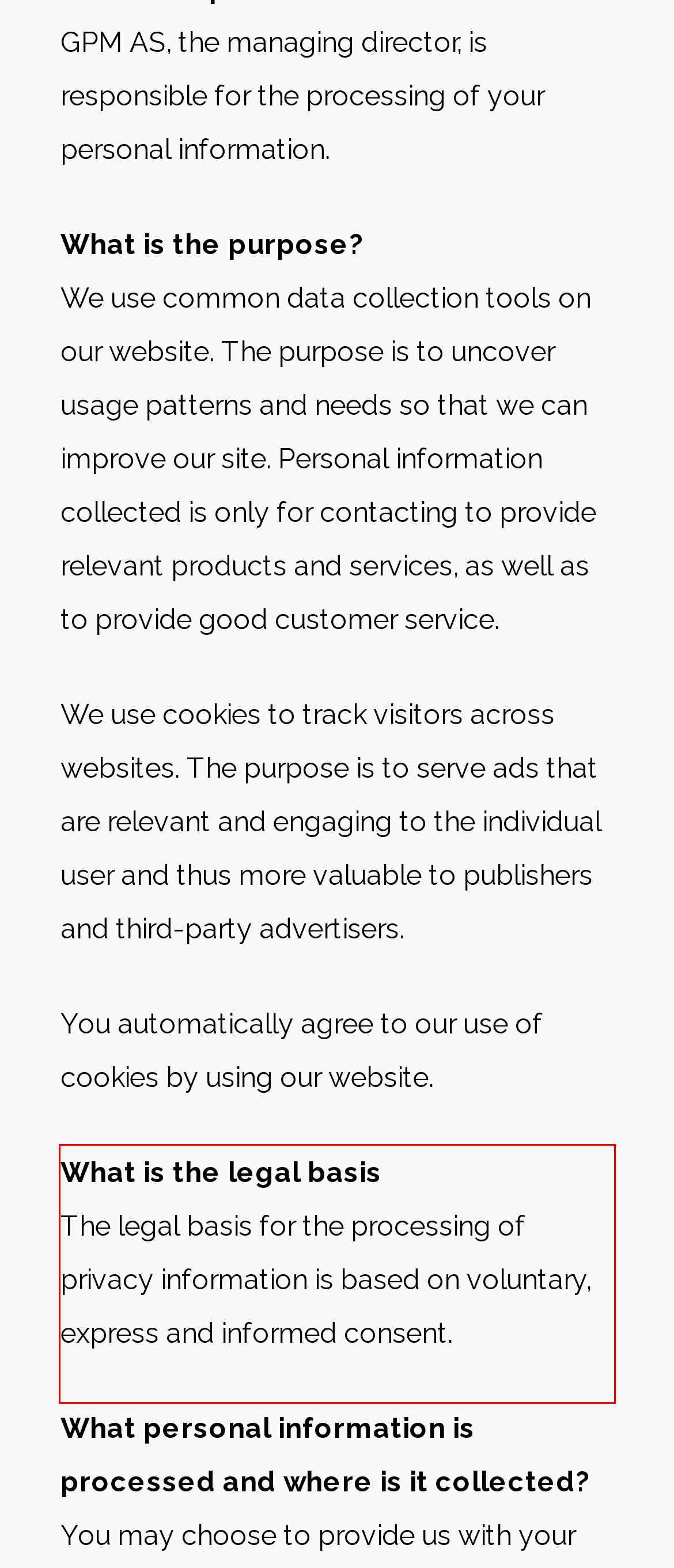Look at the screenshot of the webpage, locate the red rectangle bounding box, and generate the text content that it contains.

What is the legal basis The legal basis for the processing of privacy information is based on voluntary, express and informed consent.